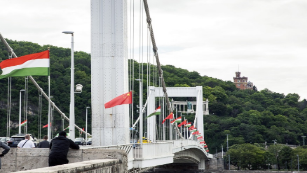Explain the image in a detailed and thorough manner.

The image captures a scenic view of a bridge adorned with flags from Hungary and China, symbolizing the strengthening relationship between the two nations. On the left side, several individuals are seen casually gathered, likely engaged in conversation or enjoying the picturesque surroundings. The backdrop features lush green hills, and a distinct building atop the hill provides an interesting focal point, enhancing the peaceful yet vibrant atmosphere of the scene. This image represents the cultural exchange and collaboration highlighted in discussions about Sino-Hungarian relations.